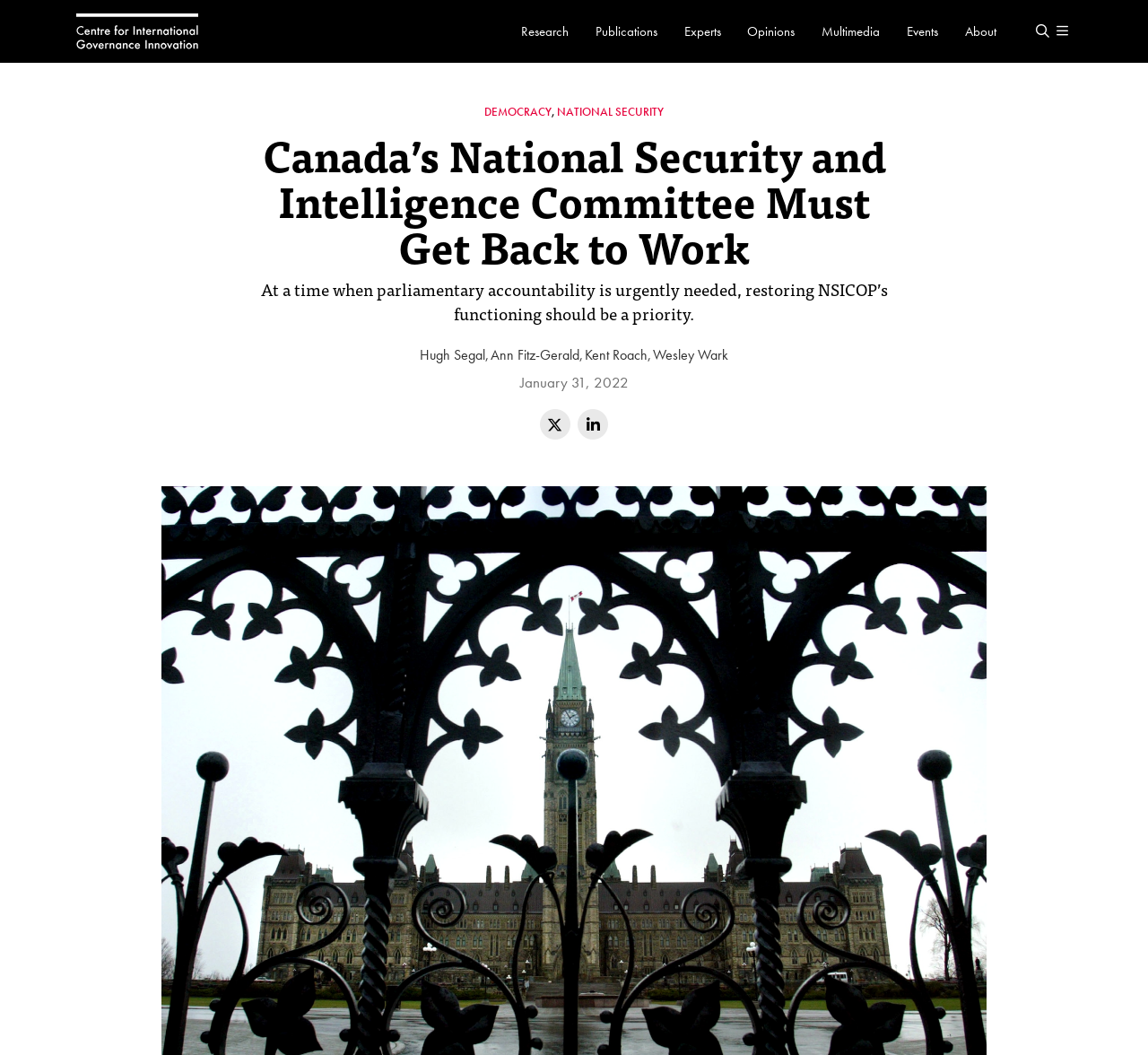What are the main topics on this webpage?
Using the image, elaborate on the answer with as much detail as possible.

I found the main topics by examining the navigation section, where I saw two links, 'DEMOCRACY' and 'NATIONAL SECURITY', which seem to be the primary categories of the webpage.